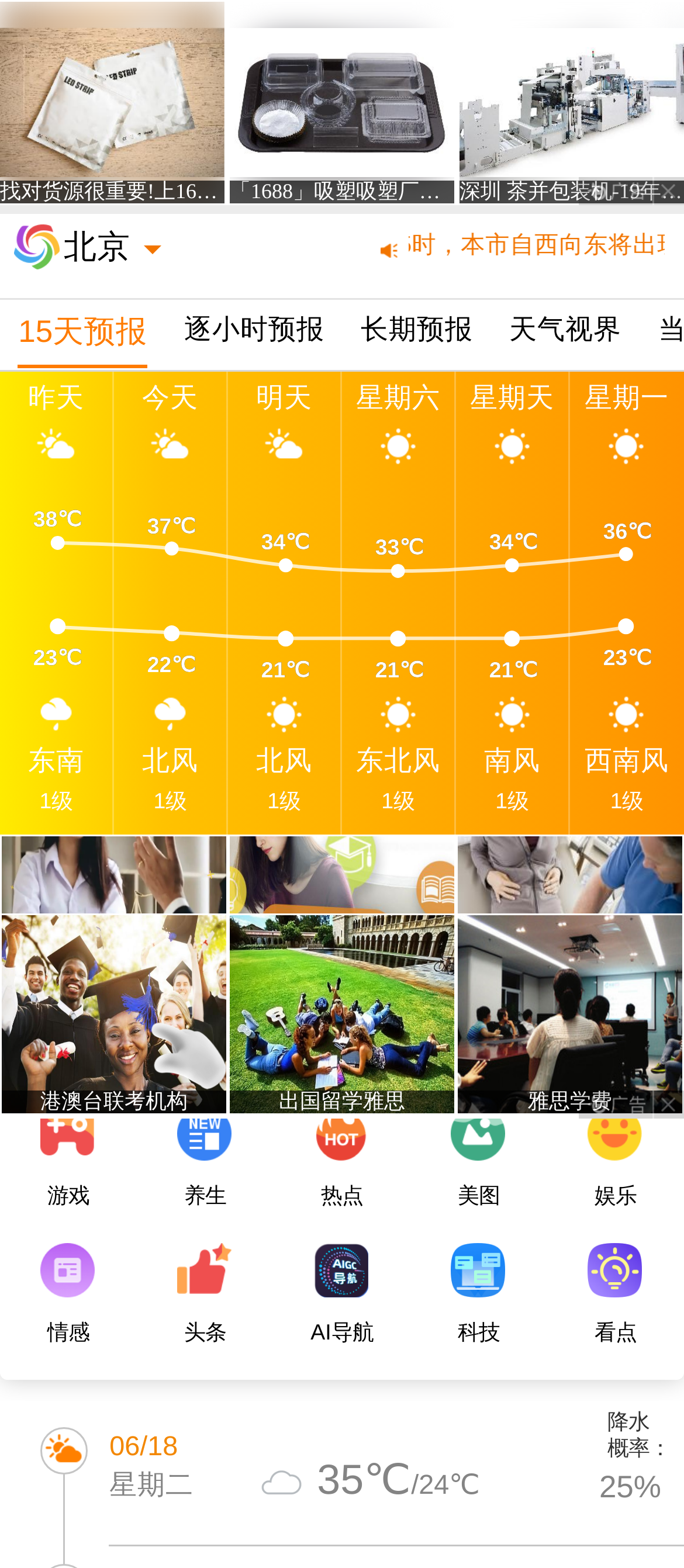What are the wind directions for the next few days?
Please look at the screenshot and answer using one word or phrase.

东南, 北风, 北风, 东北风, 南风, 西南风